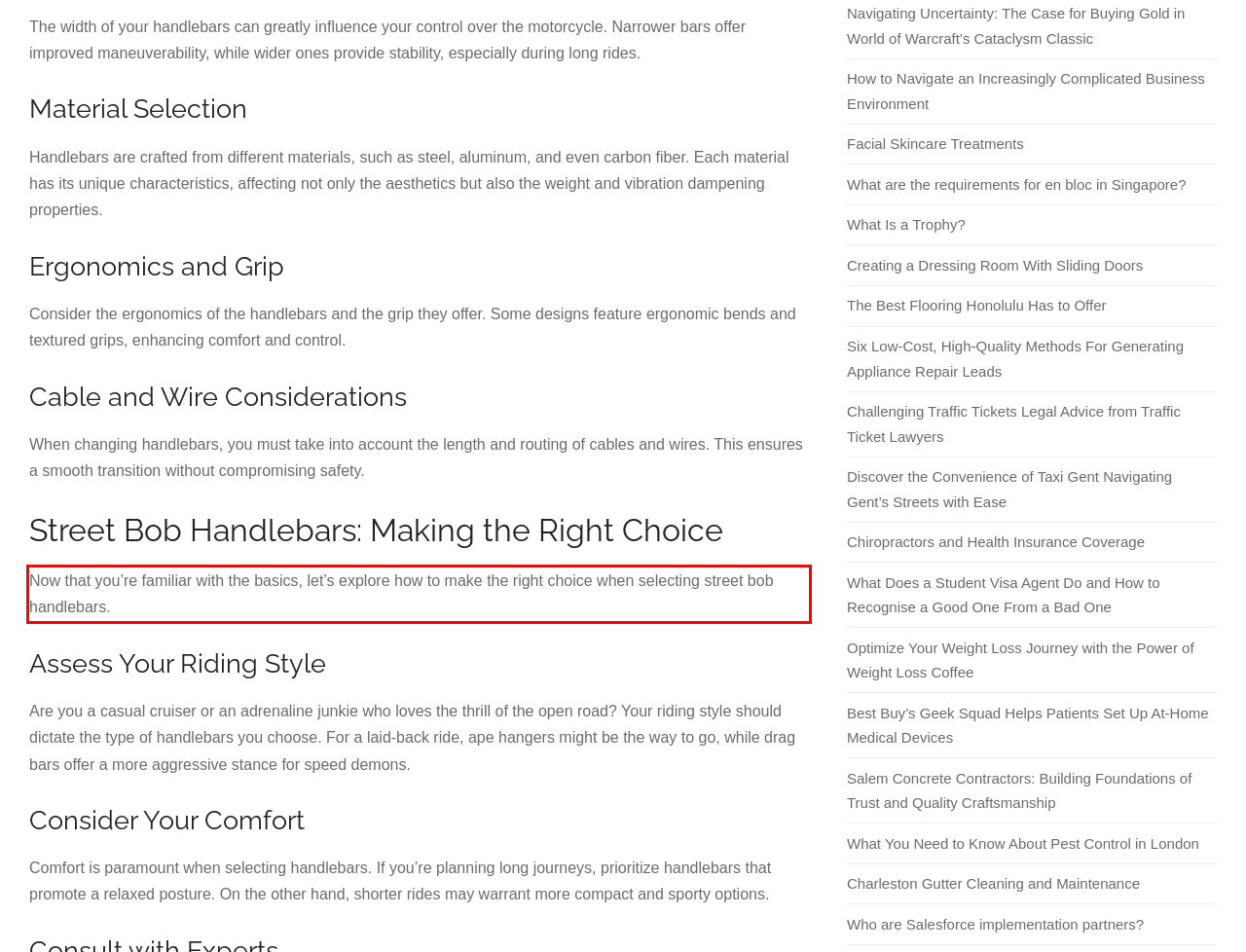You have a webpage screenshot with a red rectangle surrounding a UI element. Extract the text content from within this red bounding box.

Now that you’re familiar with the basics, let’s explore how to make the right choice when selecting street bob handlebars.